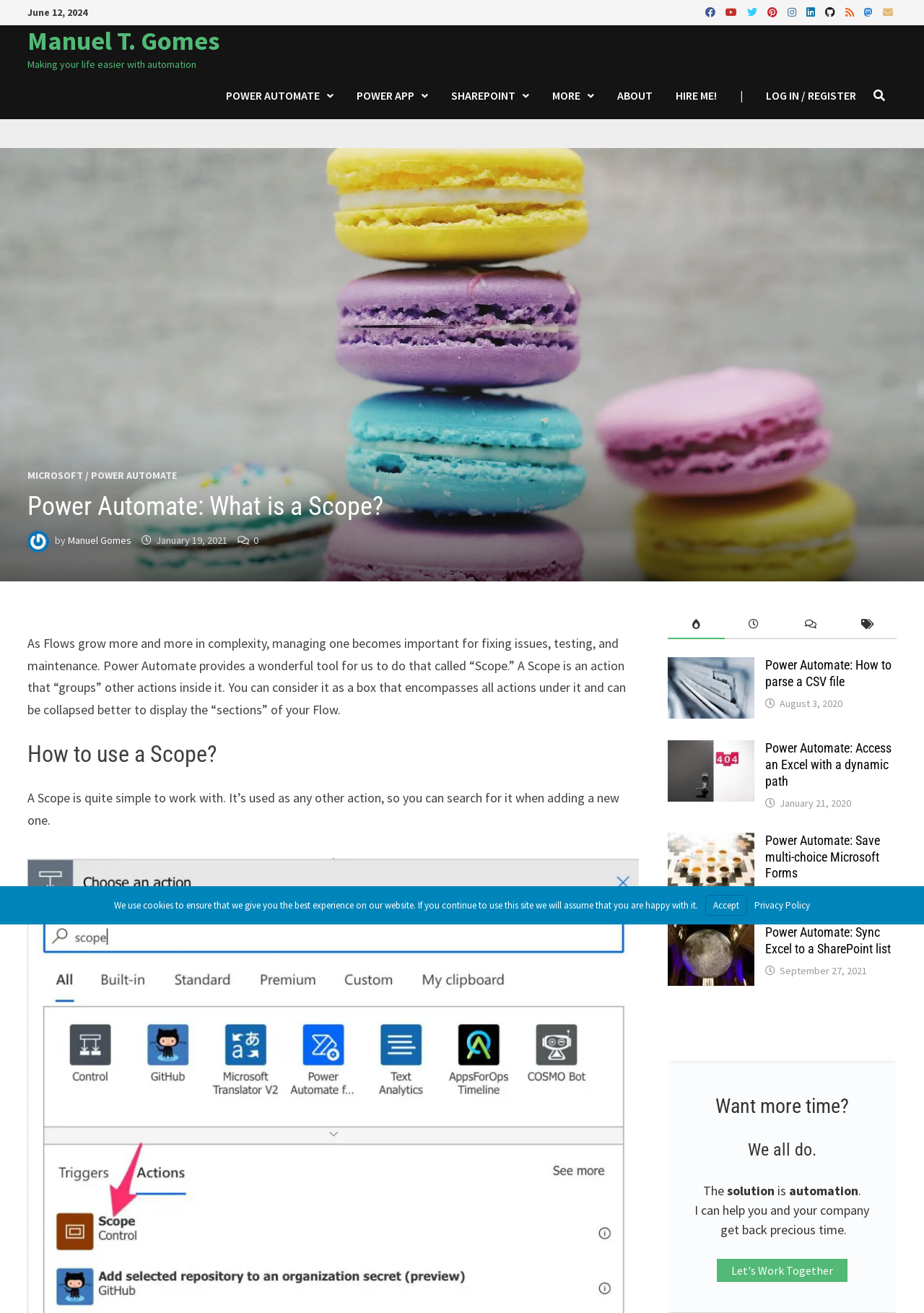How many tabs are there in the tab list?
Look at the image and respond with a one-word or short phrase answer.

4